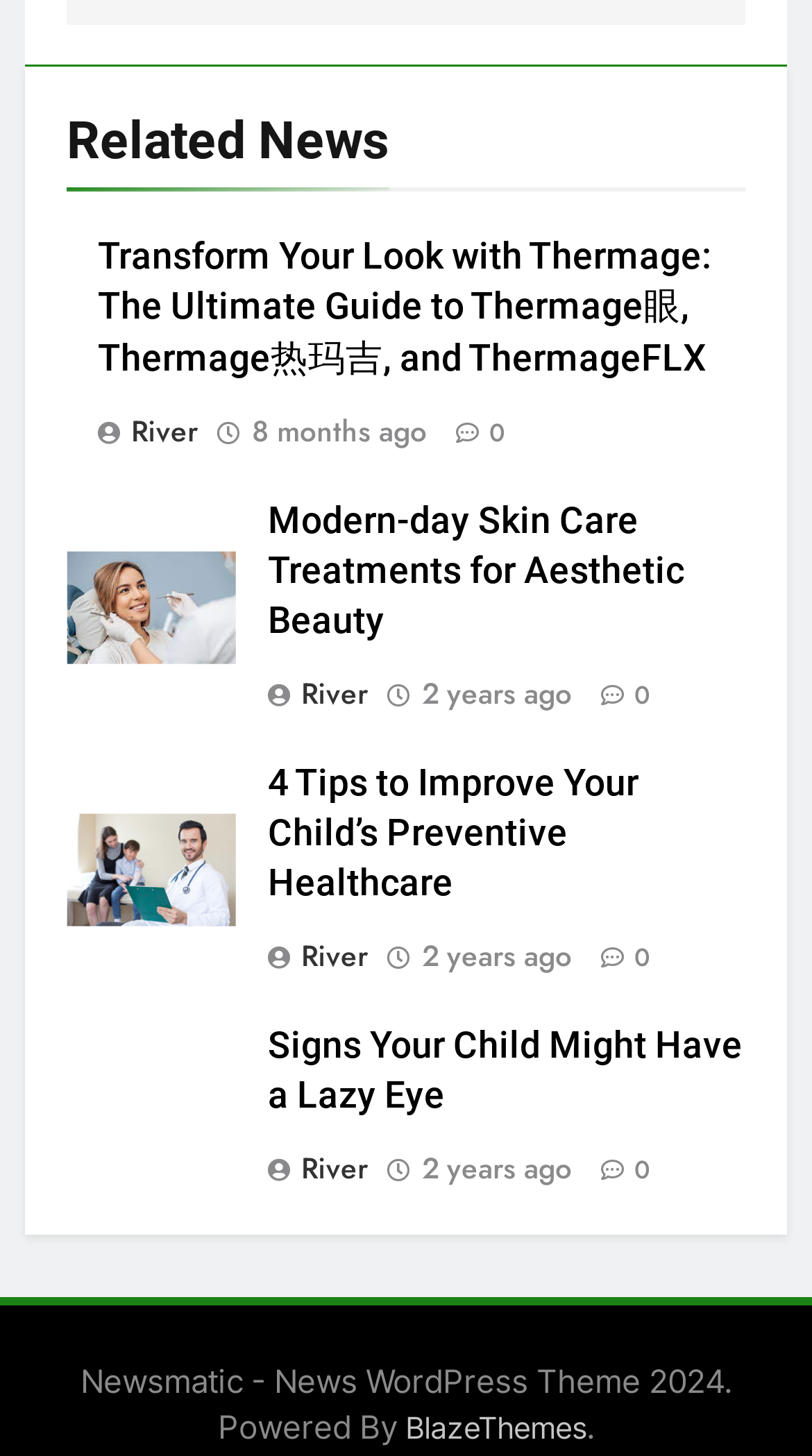What is the title of the first article?
From the screenshot, provide a brief answer in one word or phrase.

Transform Your Look with Thermage